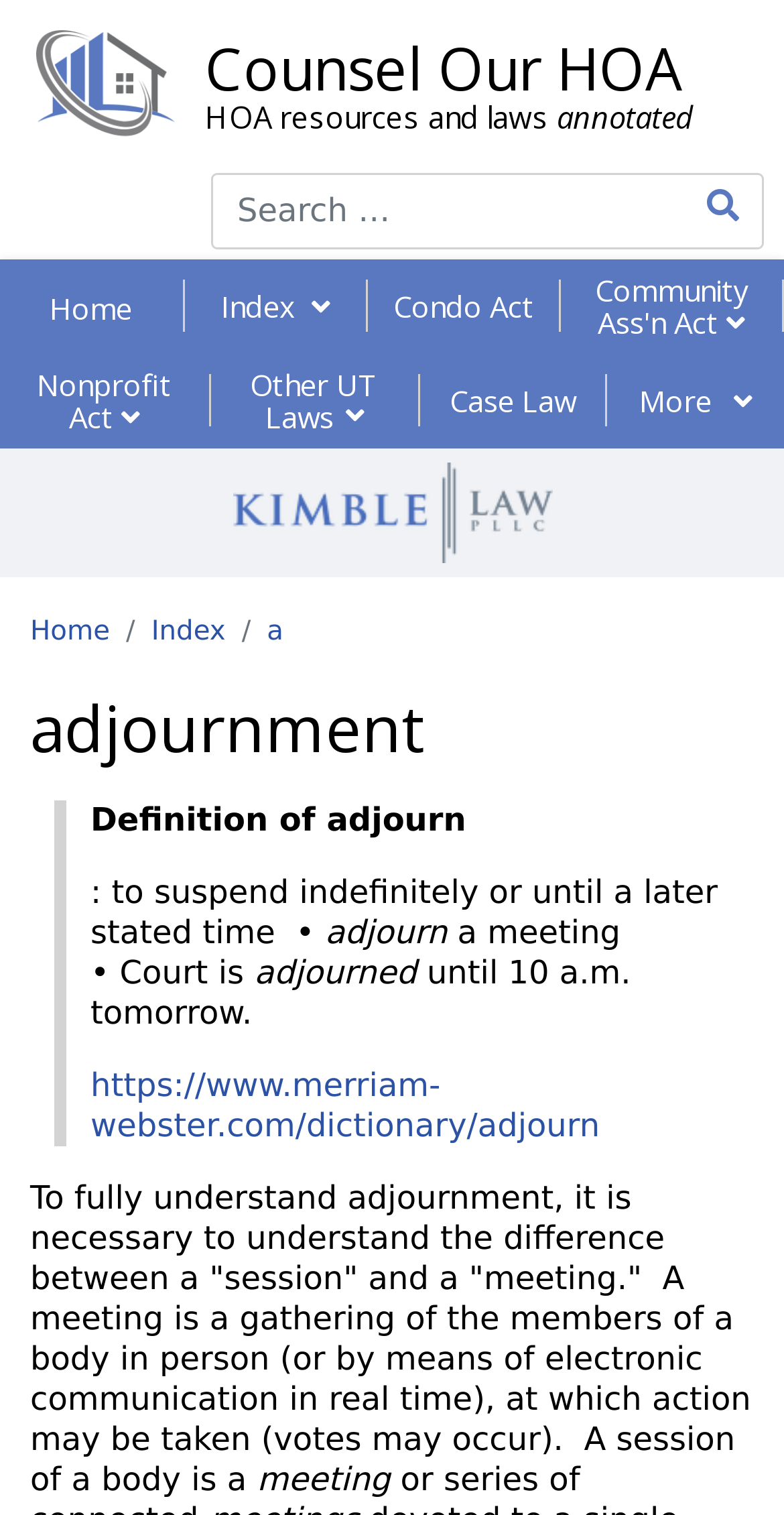What is the purpose of the search bar on this webpage?
Use the image to answer the question with a single word or phrase.

to search for laws and resources